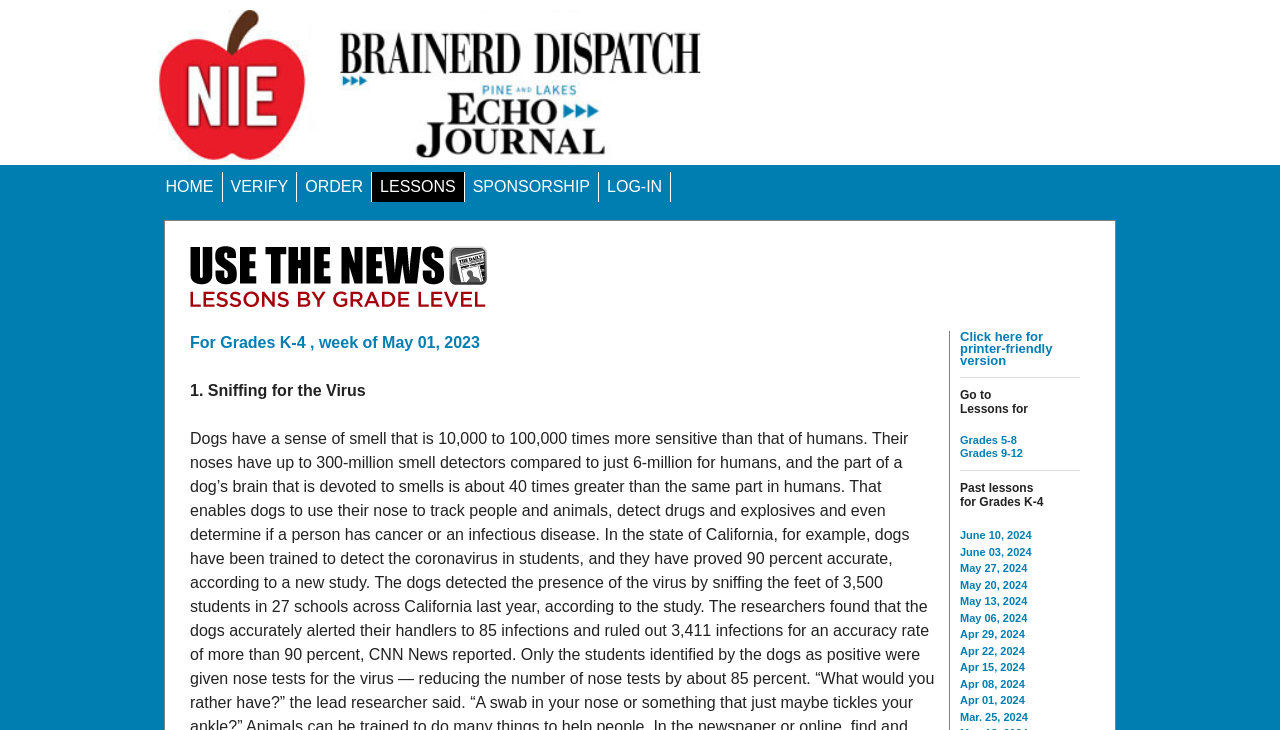Based on the provided description, "Grades 9-12", find the bounding box of the corresponding UI element in the screenshot.

[0.75, 0.612, 0.799, 0.629]